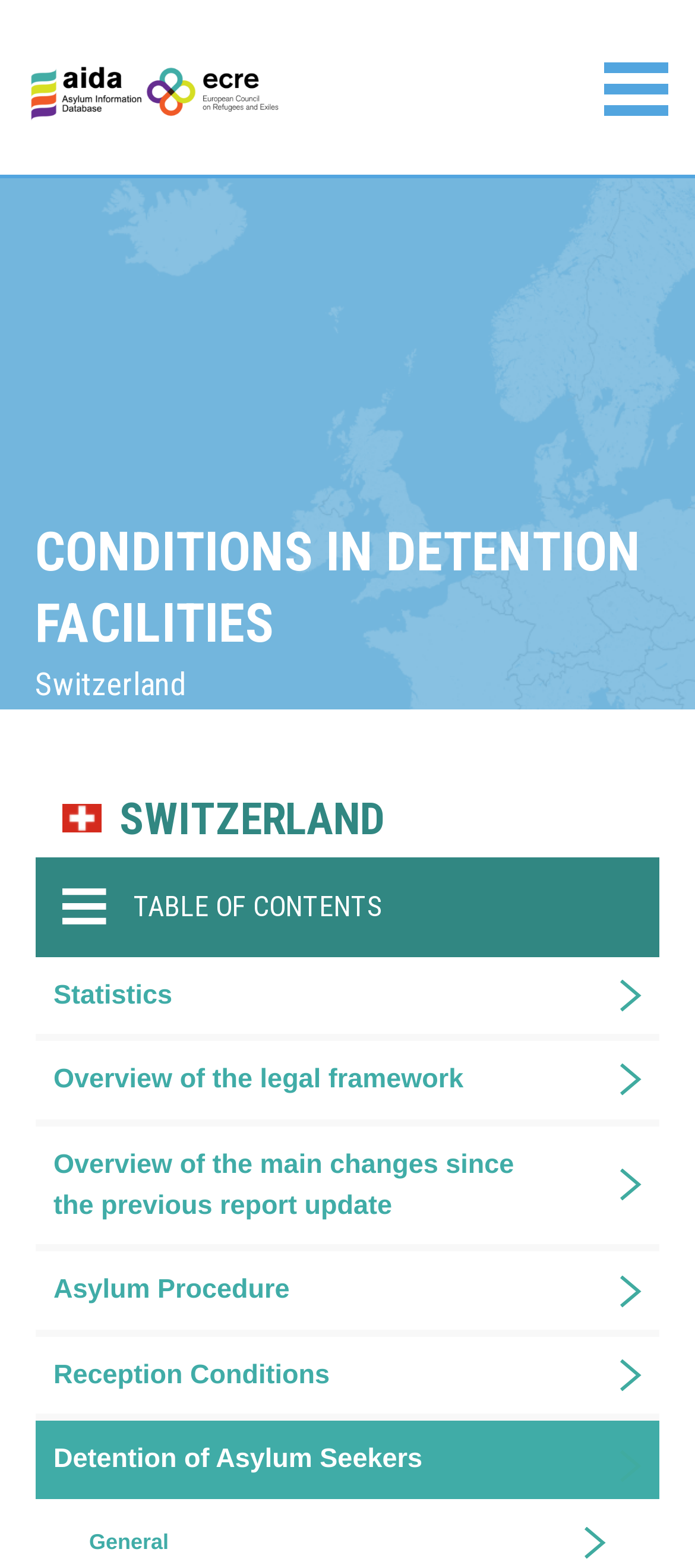Determine the bounding box for the UI element that matches this description: "Overview of the legal framework".

[0.051, 0.664, 0.769, 0.713]